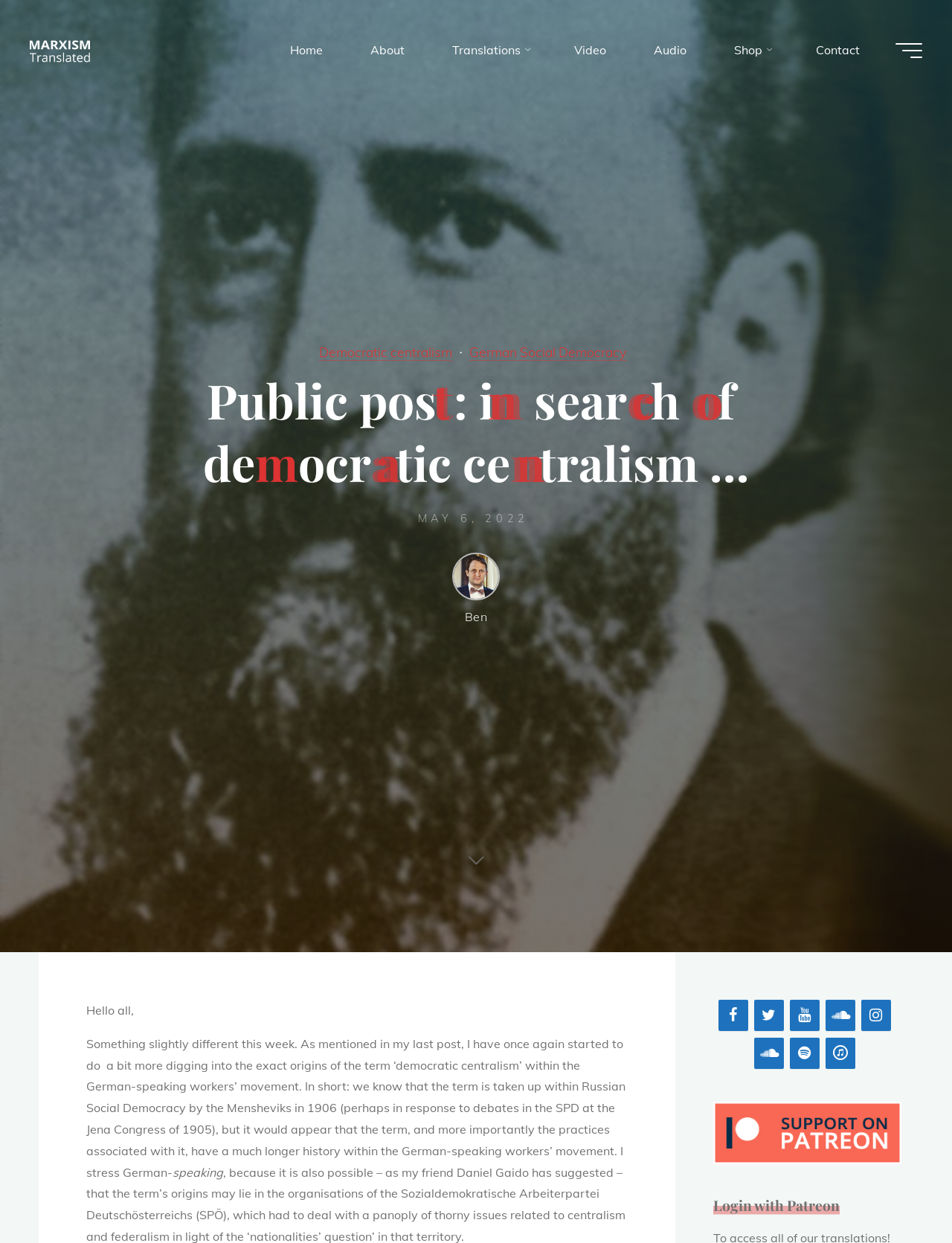Produce a meticulous description of the webpage.

This webpage is about a blog post titled "Public post: in search of democratic centralism … – Marxism Translated". At the top left, there is a link to "Marxism Translated" accompanied by an image with the same name. On the top right, there is a main menu button and a navigation menu with links to "Home", "About", "Translations", "Video", "Audio", "Shop", and "Contact".

Below the navigation menu, there is a link to "Democratic centralism" and another link to "German Social Democracy". The main content of the blog post starts with a series of emphasized texts, which appear to be a quote or a passage from a text. The passage is divided into several sections, each with a few words or a sentence.

Following the passage, there is a time stamp indicating that the post was published on "MAY 6, 2022". Below the time stamp, there is a link to the author's name, "Ben", and a brief introduction to the post. The main content of the post is a lengthy text that discusses the origins of the term "democratic centralism" within the German-speaking workers' movement.

On the right side of the page, there are links to social media platforms, including Facebook, Twitter, YouTube, Soundcloud, and Instagram. At the bottom of the page, there is a link to "Login with Patreon" and a button to go "Back to Top".